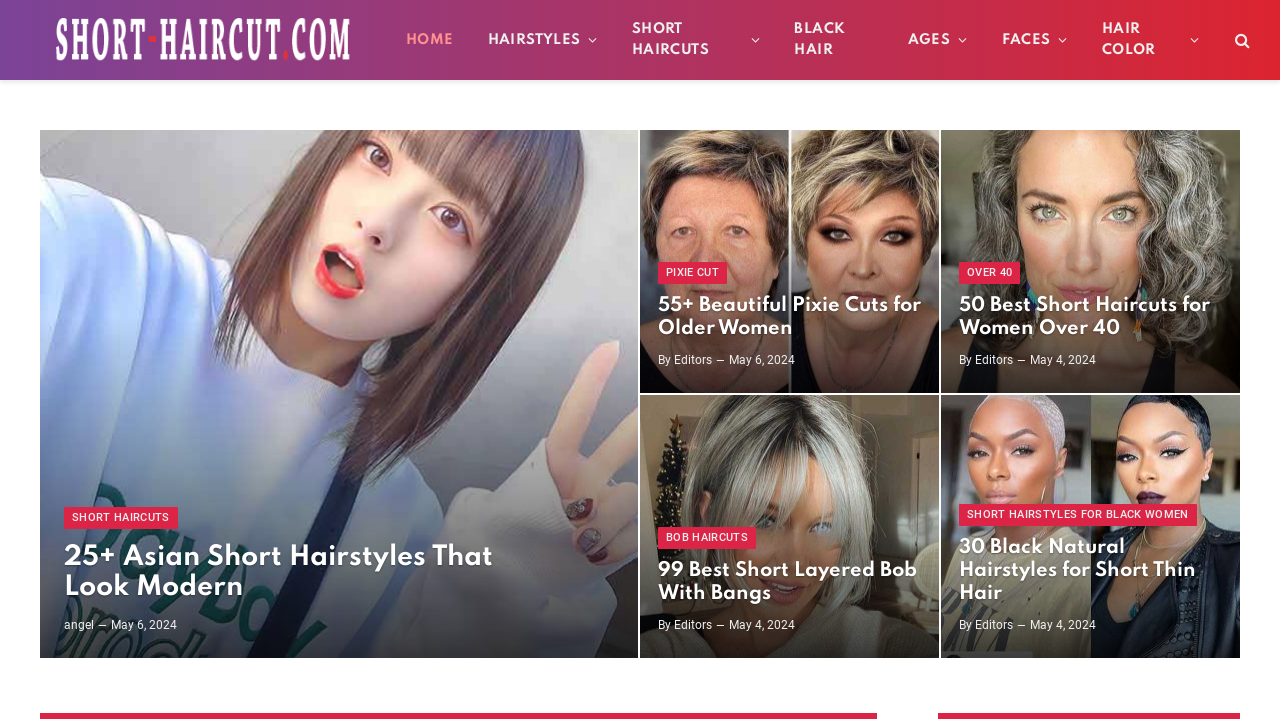Could you find the bounding box coordinates of the clickable area to complete this instruction: "read about 25+ Asian Short Hairstyles"?

[0.031, 0.18, 0.498, 0.909]